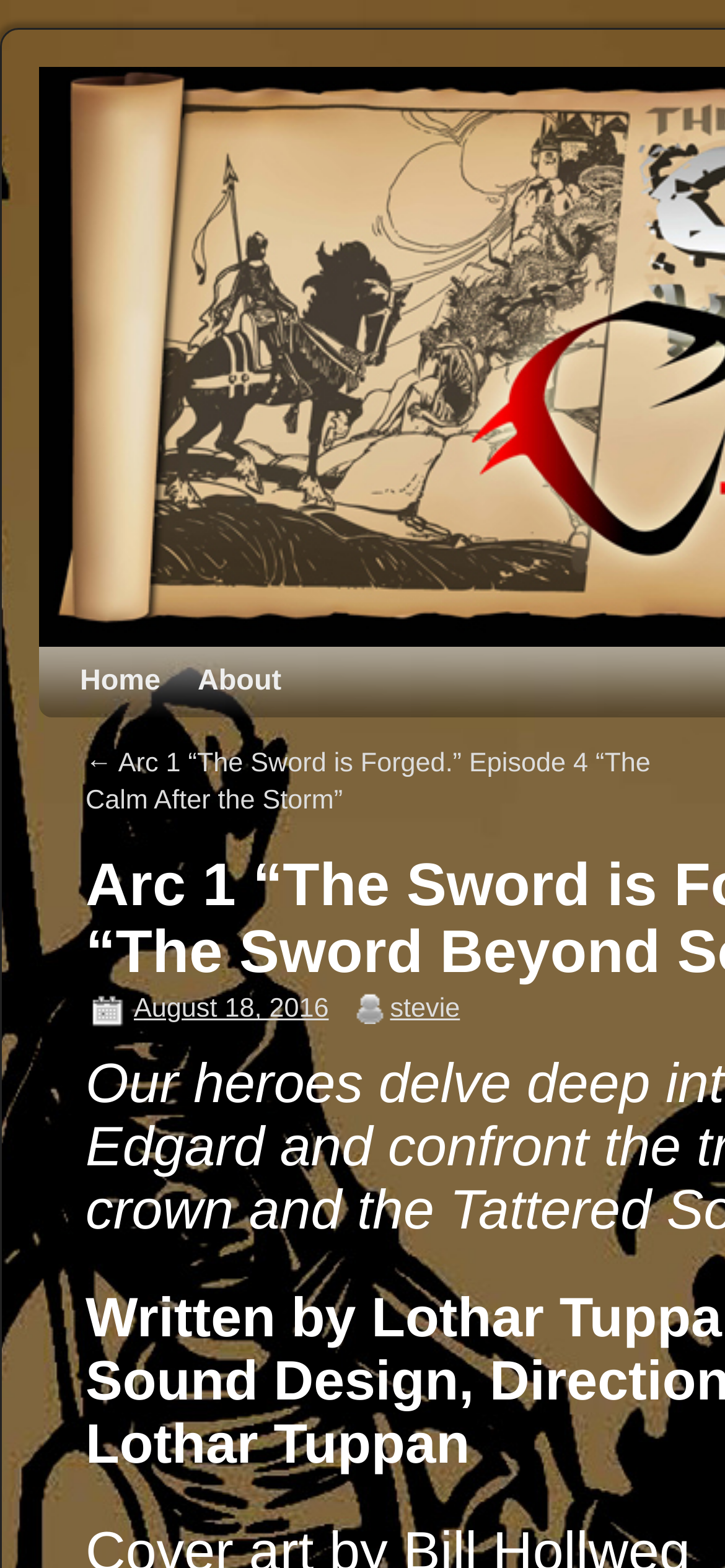Extract the bounding box coordinates for the UI element described as: "Rodrigo Chiari".

None